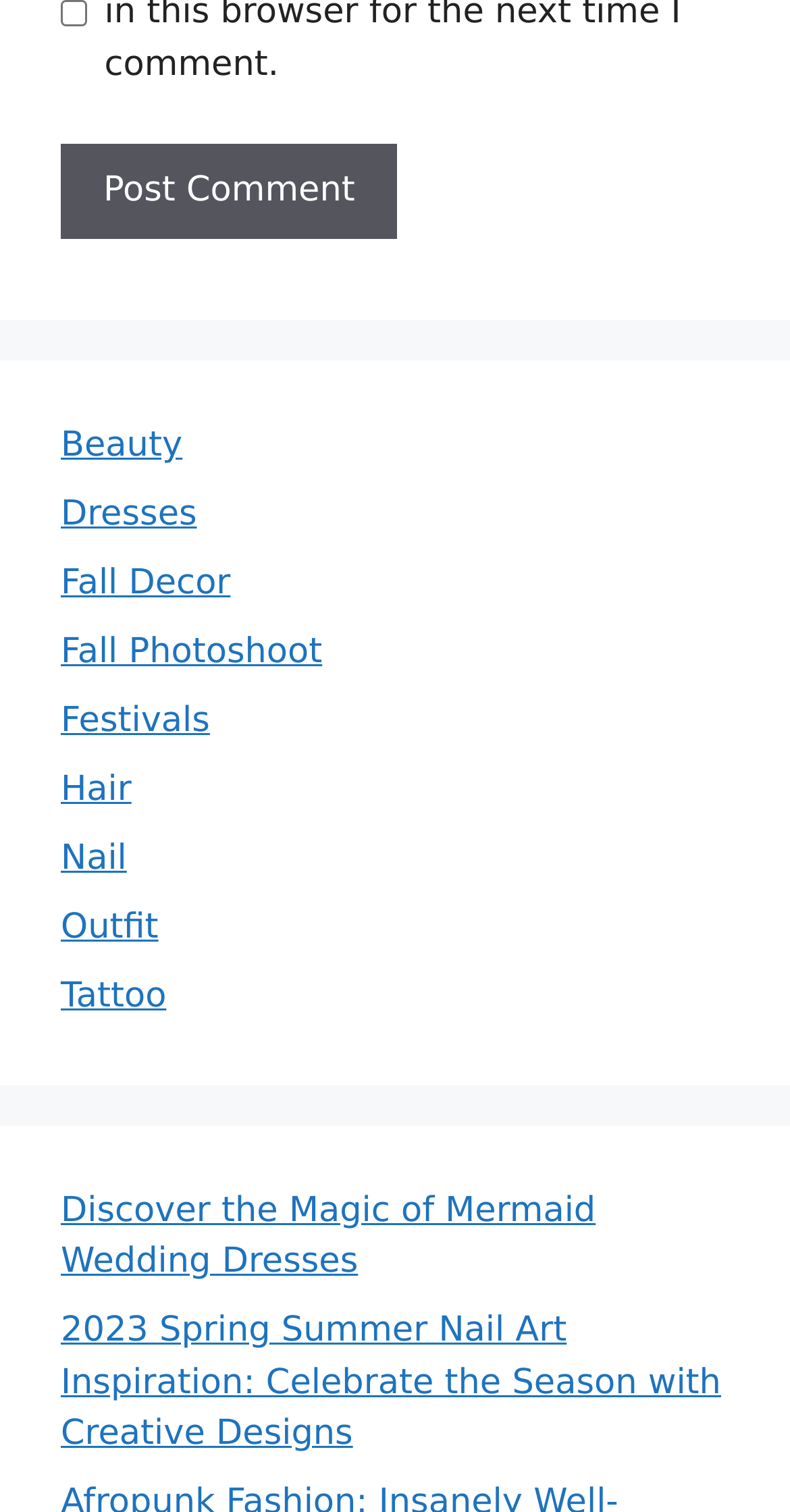Locate the bounding box coordinates of the element's region that should be clicked to carry out the following instruction: "Click the Post Comment button". The coordinates need to be four float numbers between 0 and 1, i.e., [left, top, right, bottom].

[0.077, 0.095, 0.503, 0.158]